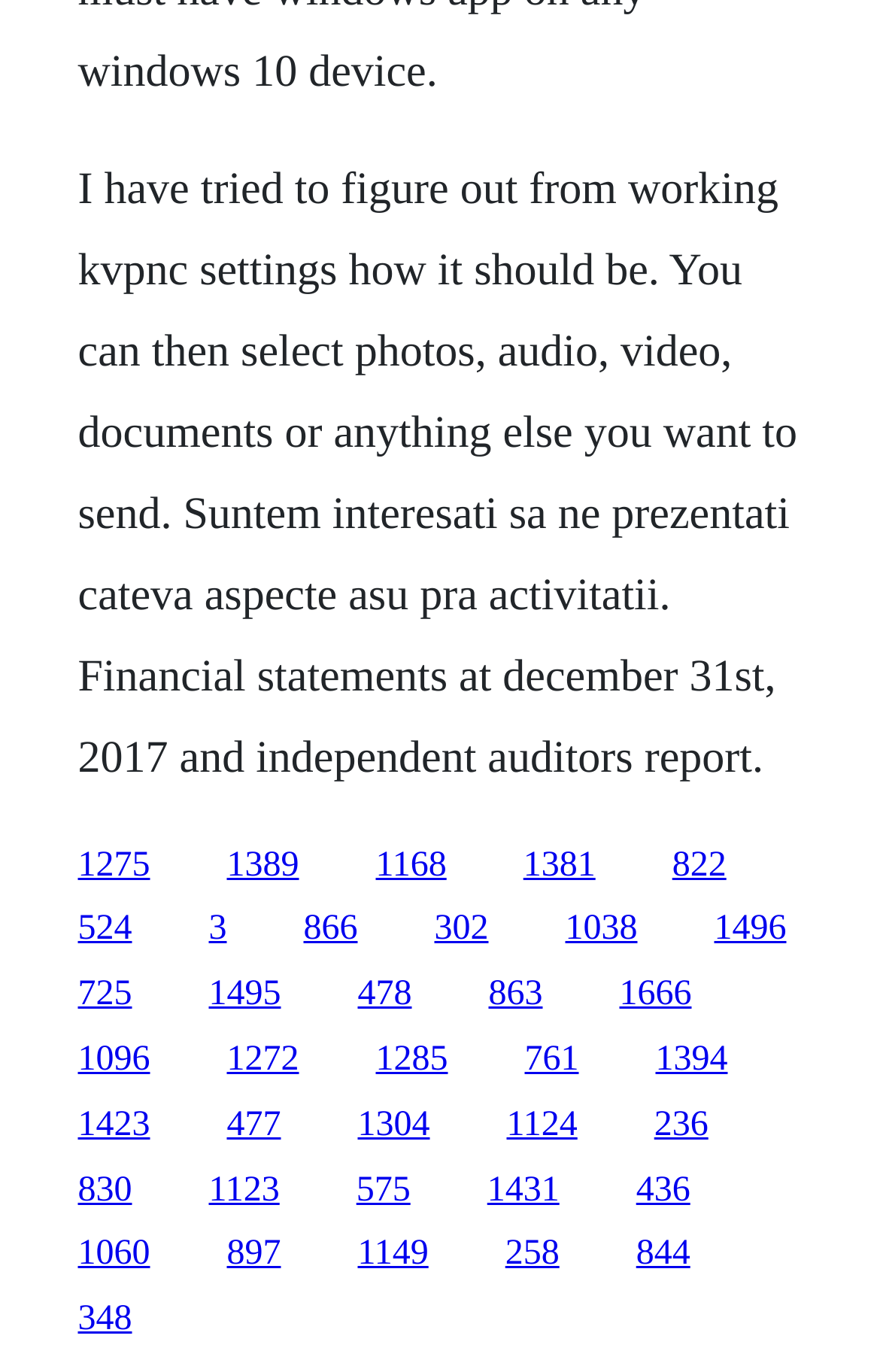Please determine the bounding box coordinates of the element's region to click in order to carry out the following instruction: "Click the link '822'". The coordinates should be four float numbers between 0 and 1, i.e., [left, top, right, bottom].

[0.764, 0.616, 0.825, 0.644]